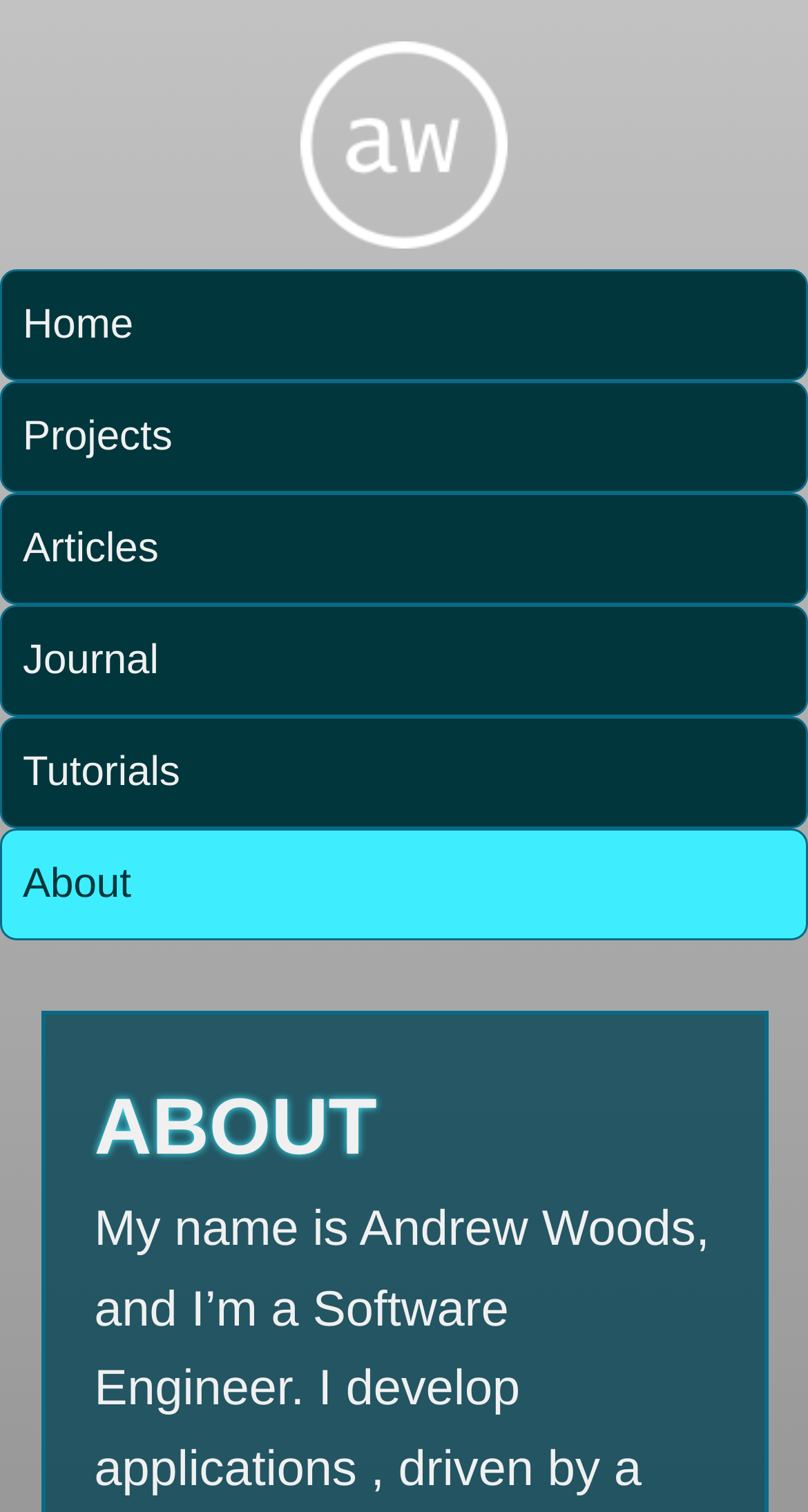How many navigation links are there?
From the image, provide a succinct answer in one word or a short phrase.

6